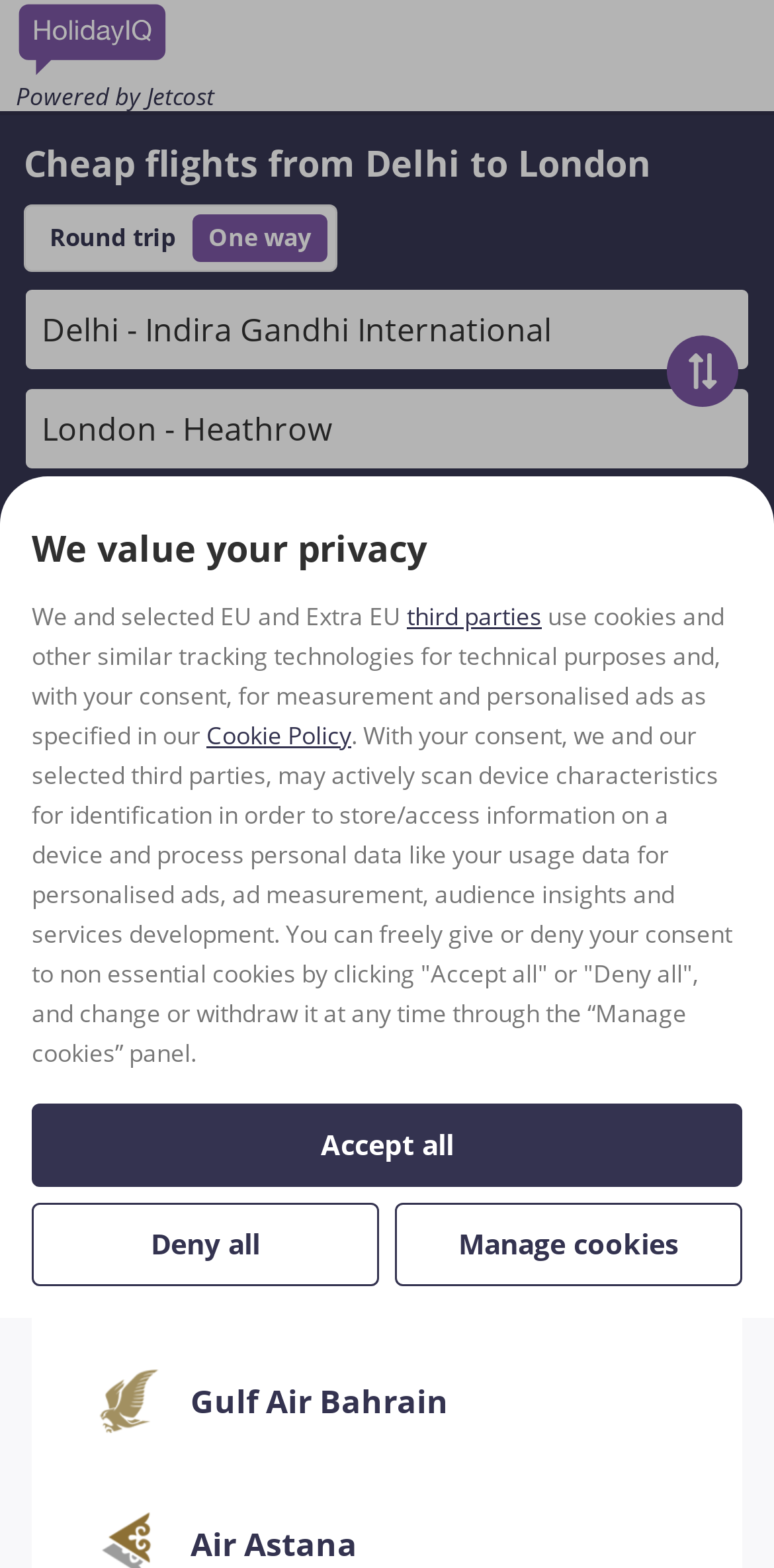Please determine the bounding box coordinates for the element that should be clicked to follow these instructions: "Choose arrival place".

[0.054, 0.259, 0.946, 0.289]